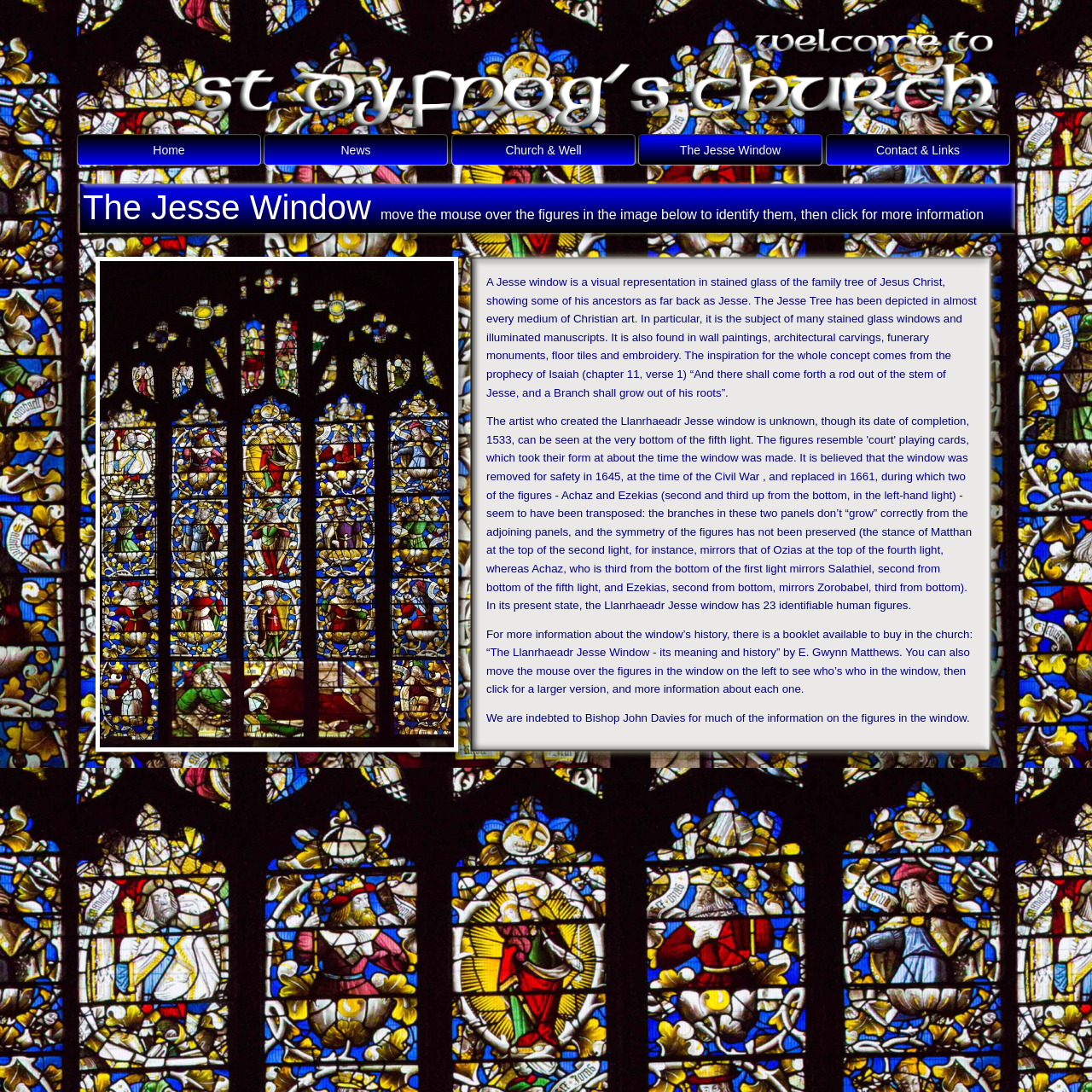Please examine the image and answer the question with a detailed explanation:
What is the prophecy mentioned in the webpage?

According to the webpage's text, the prophecy mentioned is from Isaiah, chapter 11, verse 1, which states 'And there shall come forth a rod out of the stem of Jesse, and a Branch shall grow out of his roots'.